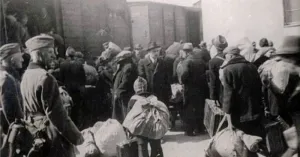Use the information in the screenshot to answer the question comprehensively: Who are the individuals surrounded by in the image?

According to the caption, the individuals in the image, including men, women, and children, are surrounded by soldiers, reflecting the tragic reality of the deportations that took place during World War II.